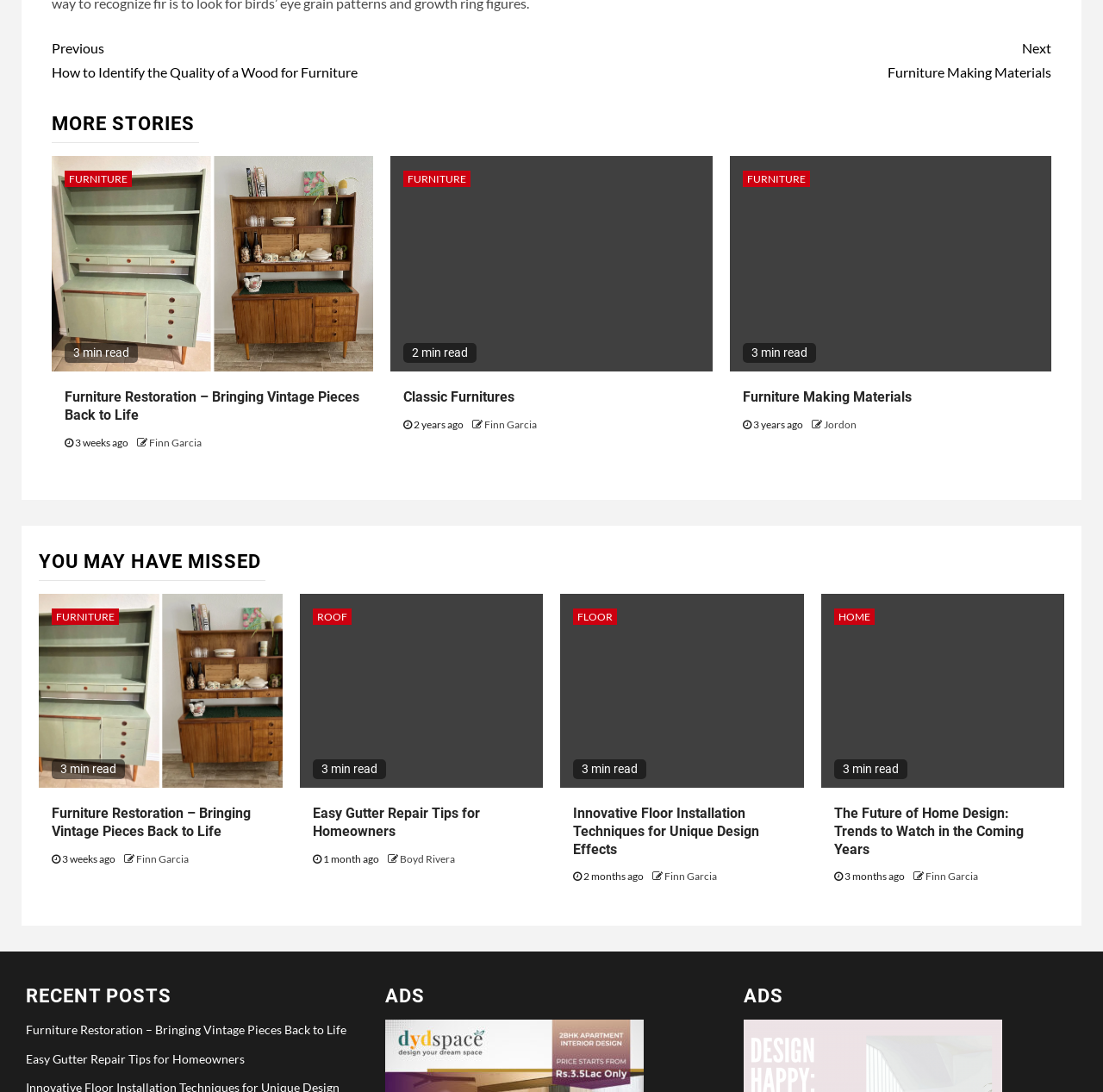Please locate the clickable area by providing the bounding box coordinates to follow this instruction: "Click on 'Continue Reading'".

[0.047, 0.026, 0.953, 0.084]